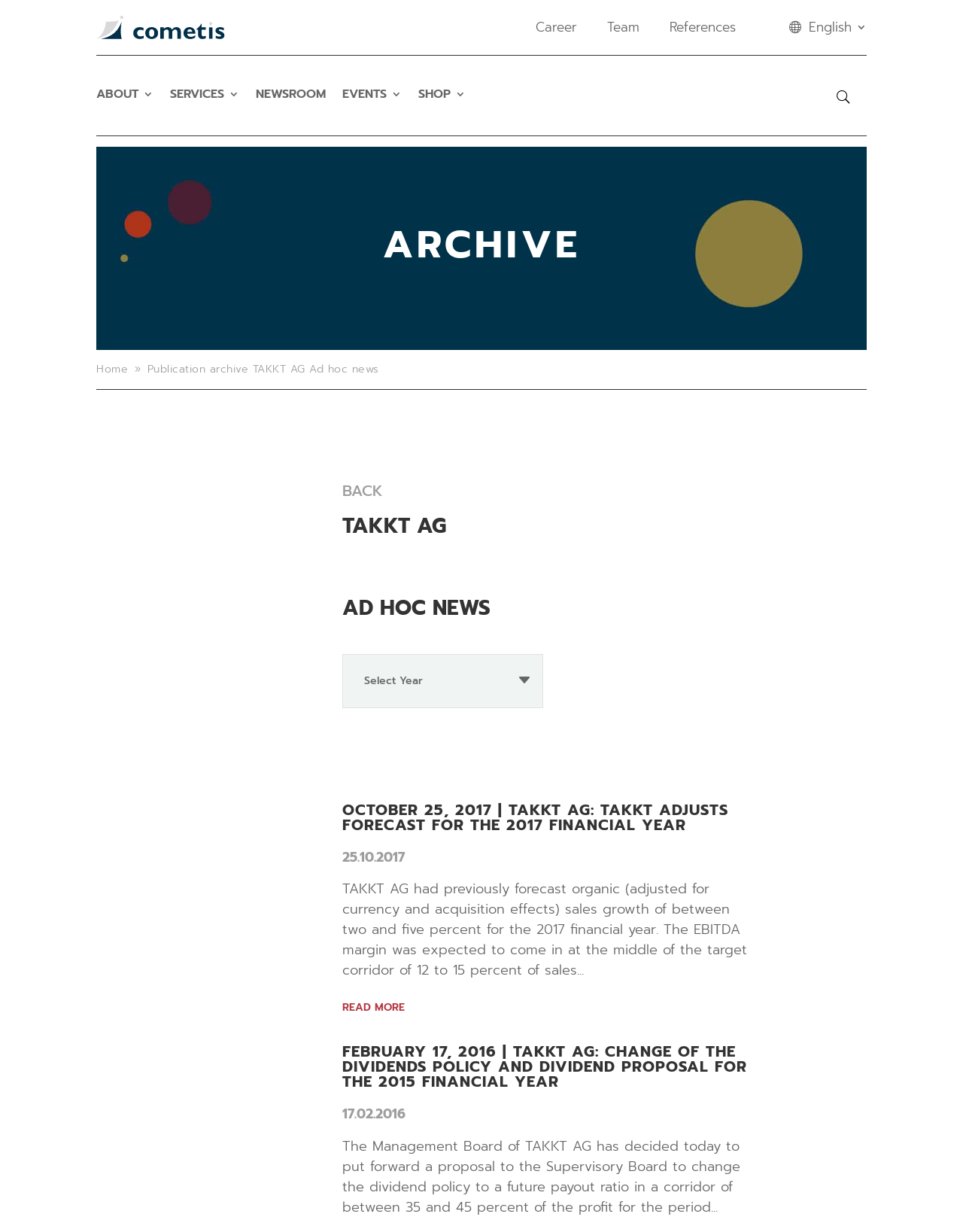What is the purpose of the 'BACK' button?
From the image, respond with a single word or phrase.

To go back